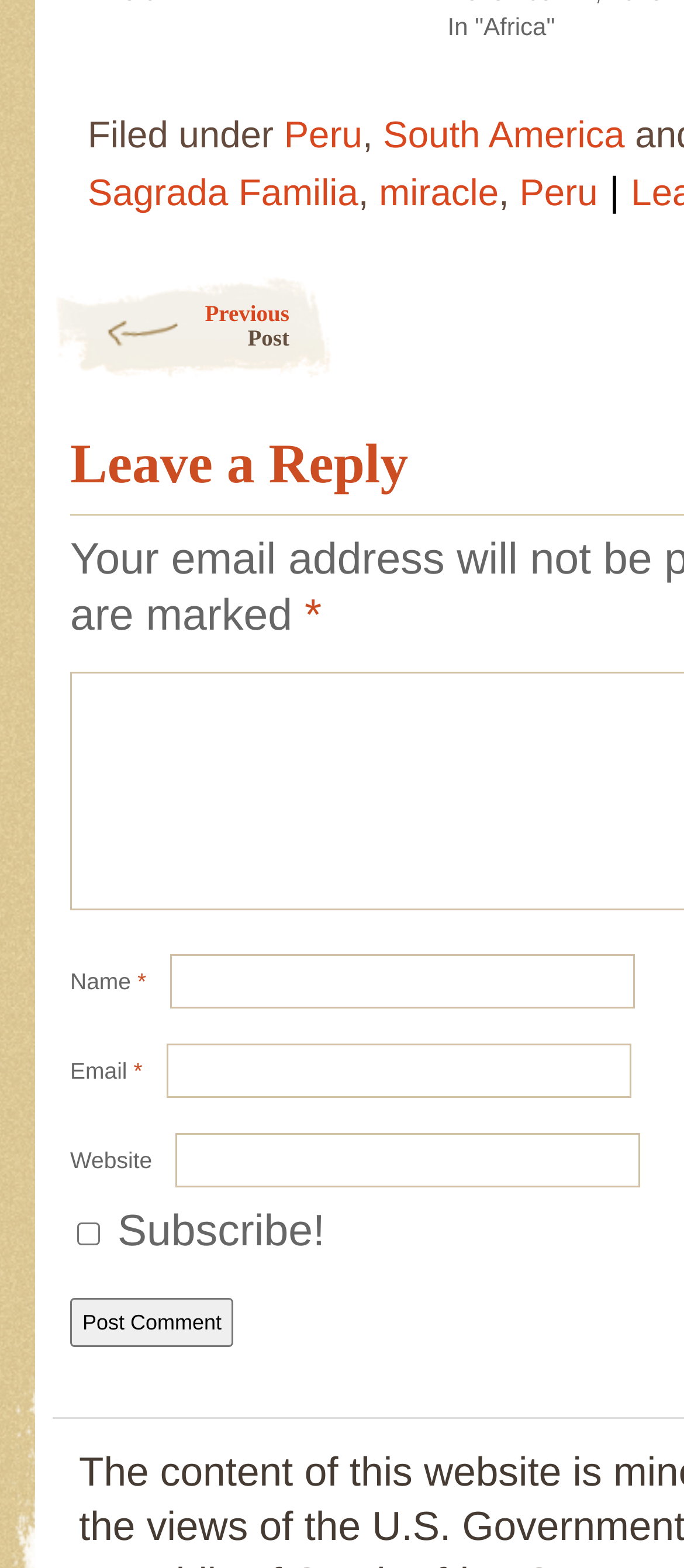Find the bounding box coordinates of the clickable region needed to perform the following instruction: "Enter your name". The coordinates should be provided as four float numbers between 0 and 1, i.e., [left, top, right, bottom].

[0.249, 0.608, 0.928, 0.643]